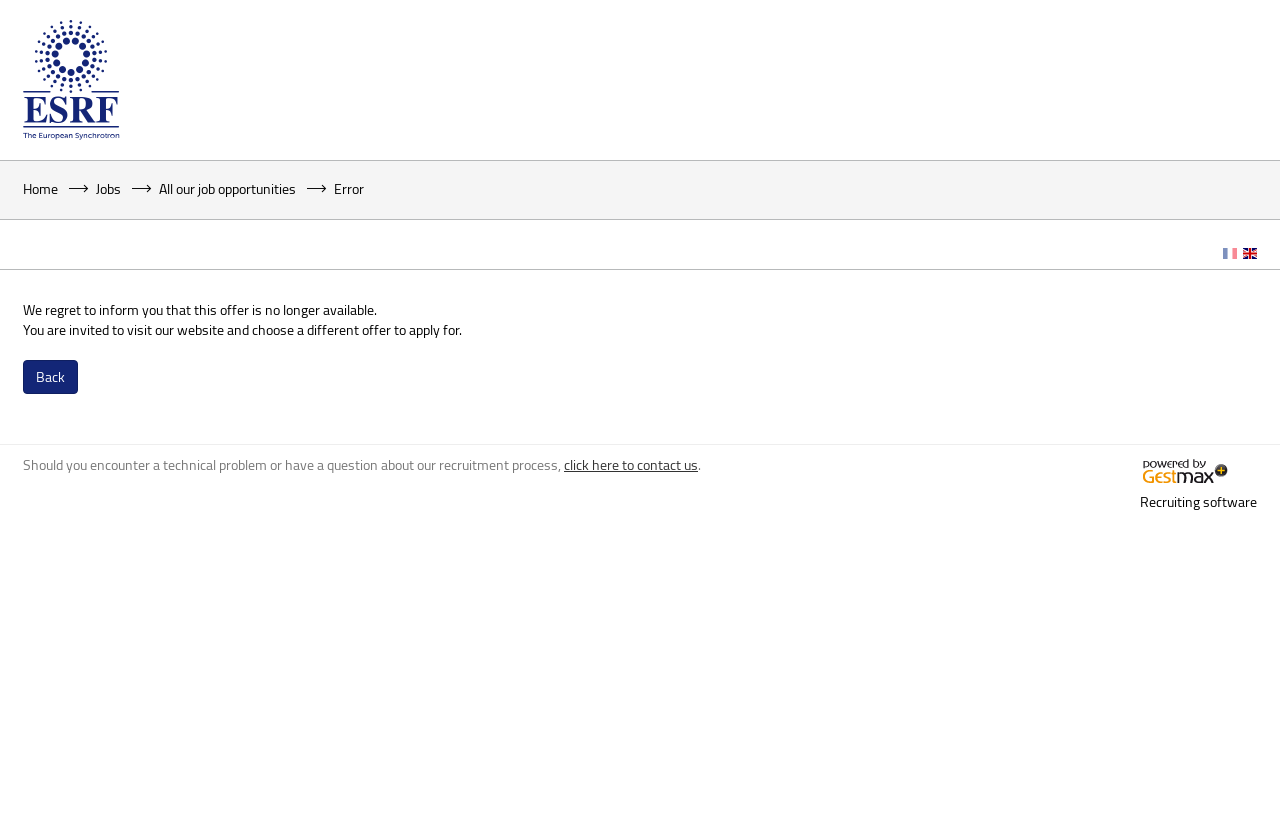Given the content of the image, can you provide a detailed answer to the question?
What is the alternative action suggested?

The webpage suggests that the user should visit the website and choose a different offer to apply for, as stated in the sentence 'You are invited to visit our website and choose a different offer to apply for.'